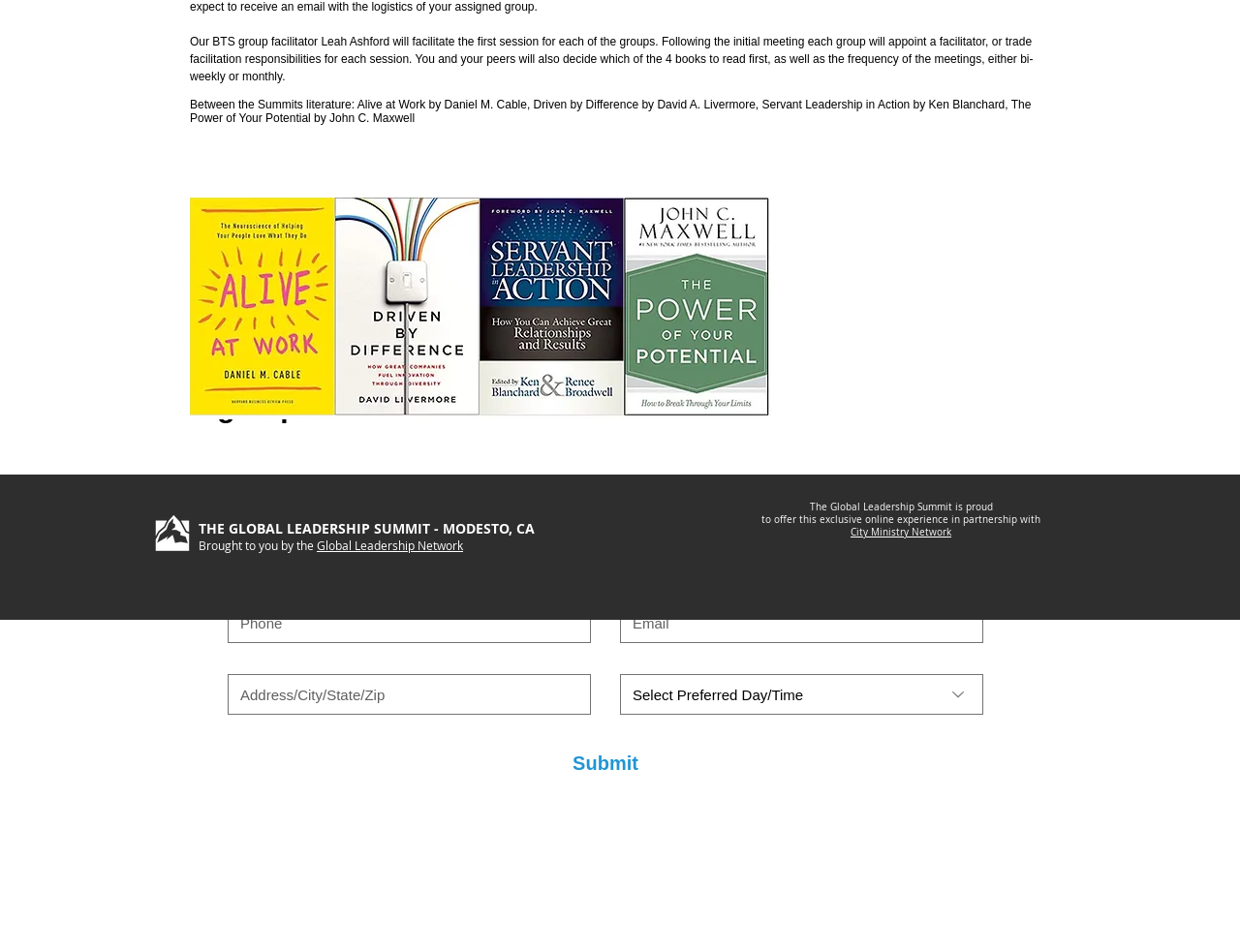Please determine the bounding box coordinates, formatted as (top-left x, top-left y, bottom-right x, bottom-right y), with all values as floating point numbers between 0 and 1. Identify the bounding box of the region described as: aria-label="First Name" name="first-name" placeholder="First Name"

[0.184, 0.557, 0.477, 0.6]